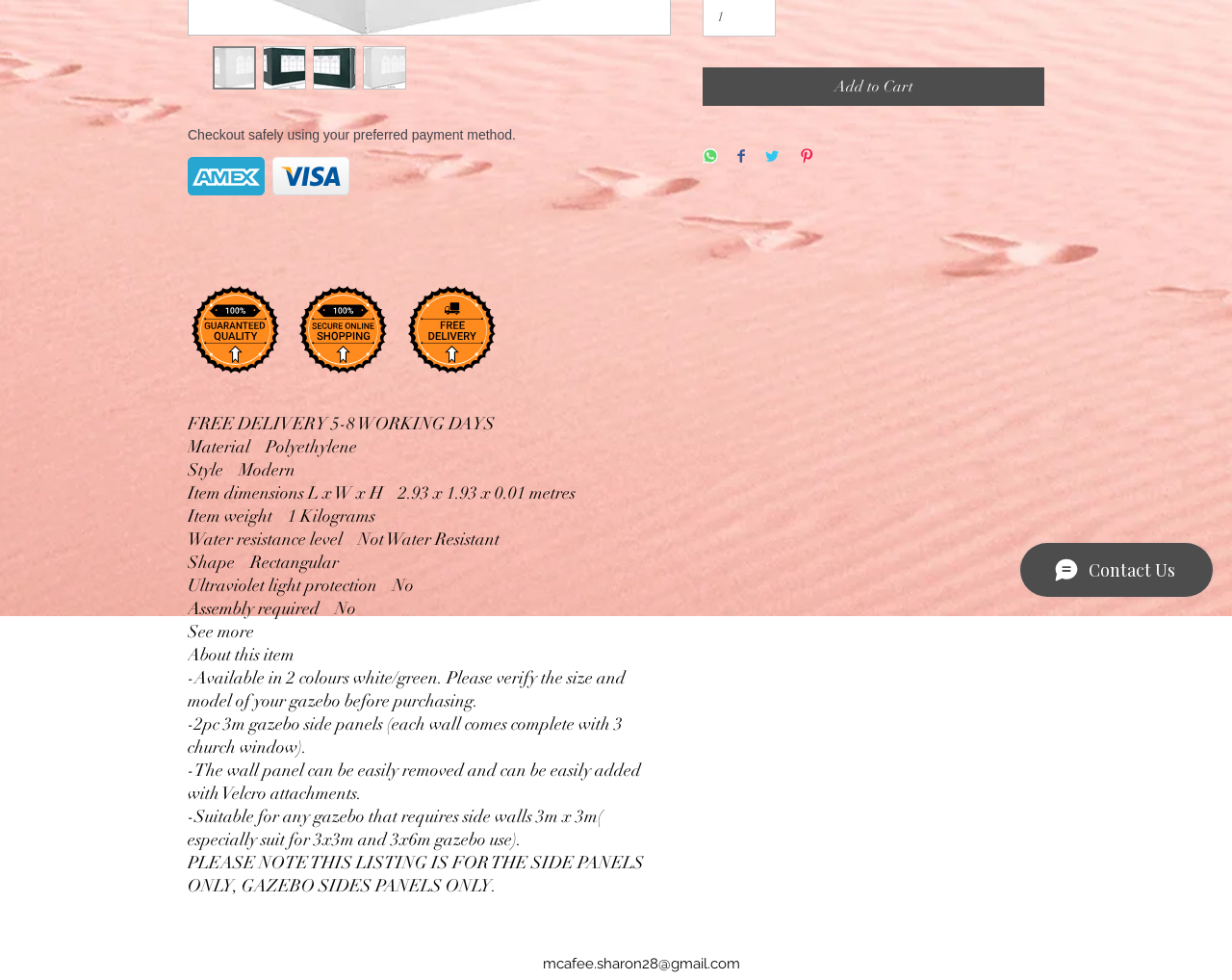Please provide the bounding box coordinates for the UI element as described: "mcafee.sharon28@gmail.com". The coordinates must be four floats between 0 and 1, represented as [left, top, right, bottom].

[0.441, 0.667, 0.601, 0.685]